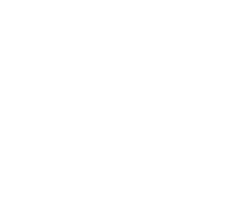Provide a comprehensive description of the image.

The image features a detailed representation associated with Brian May's musical legacy, specifically linked to the theater production "We Will Rock You." It showcases a moment during the show's run at the Ipswich Regent, where the iconic guitarist was spotted in the audience, prompting a wave of excitement among fans. The accompanying comments express the amazement of attendees, with one fan mentioning a Freddie Mercury tattoo, illustrating the deep connection to the band's history. The image likely celebrates live performances, highlighting Brian May's unexpected presence and the impact of Queen's music in contemporary theater, fostering nostalgia and admiration among both older and newer generations of fans.